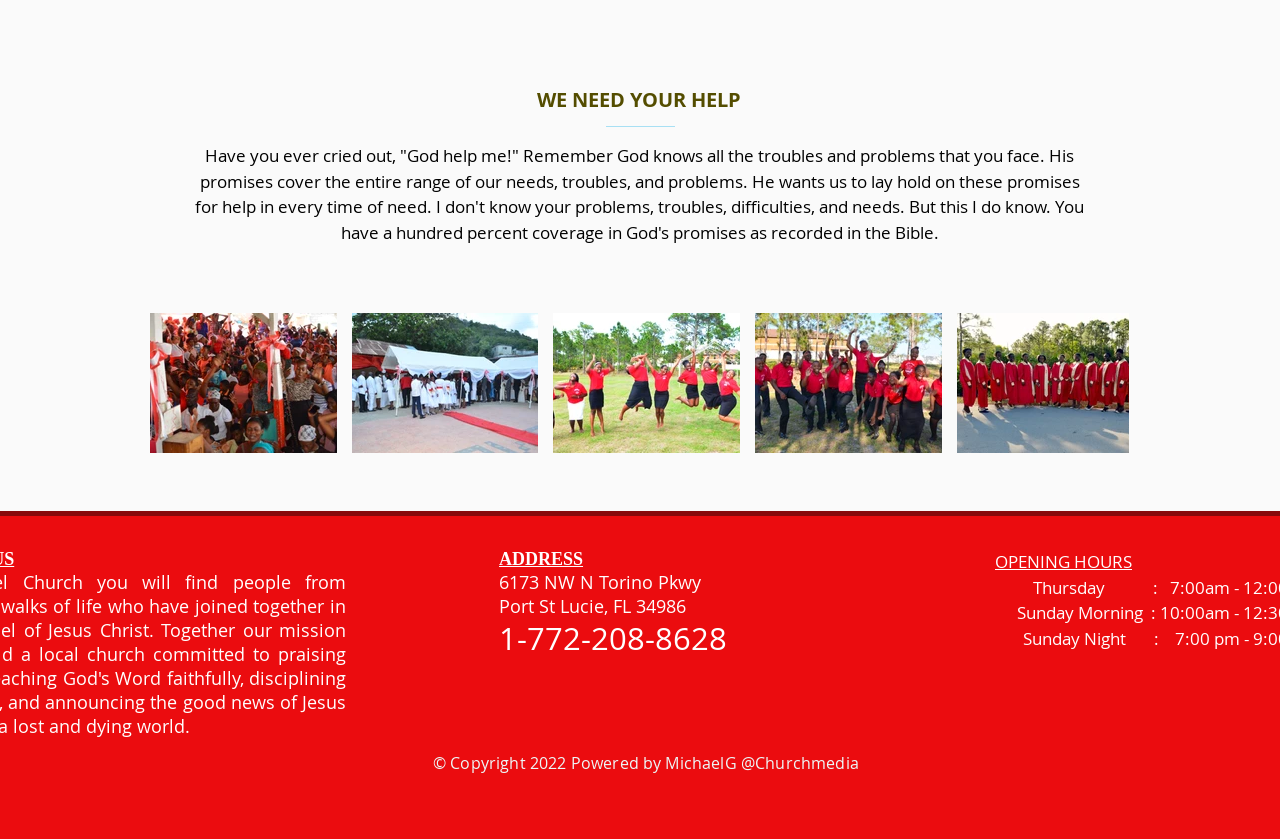Identify the bounding box for the UI element described as: "God's promises". The coordinates should be four float numbers between 0 and 1, i.e., [left, top, right, bottom].

[0.489, 0.263, 0.582, 0.29]